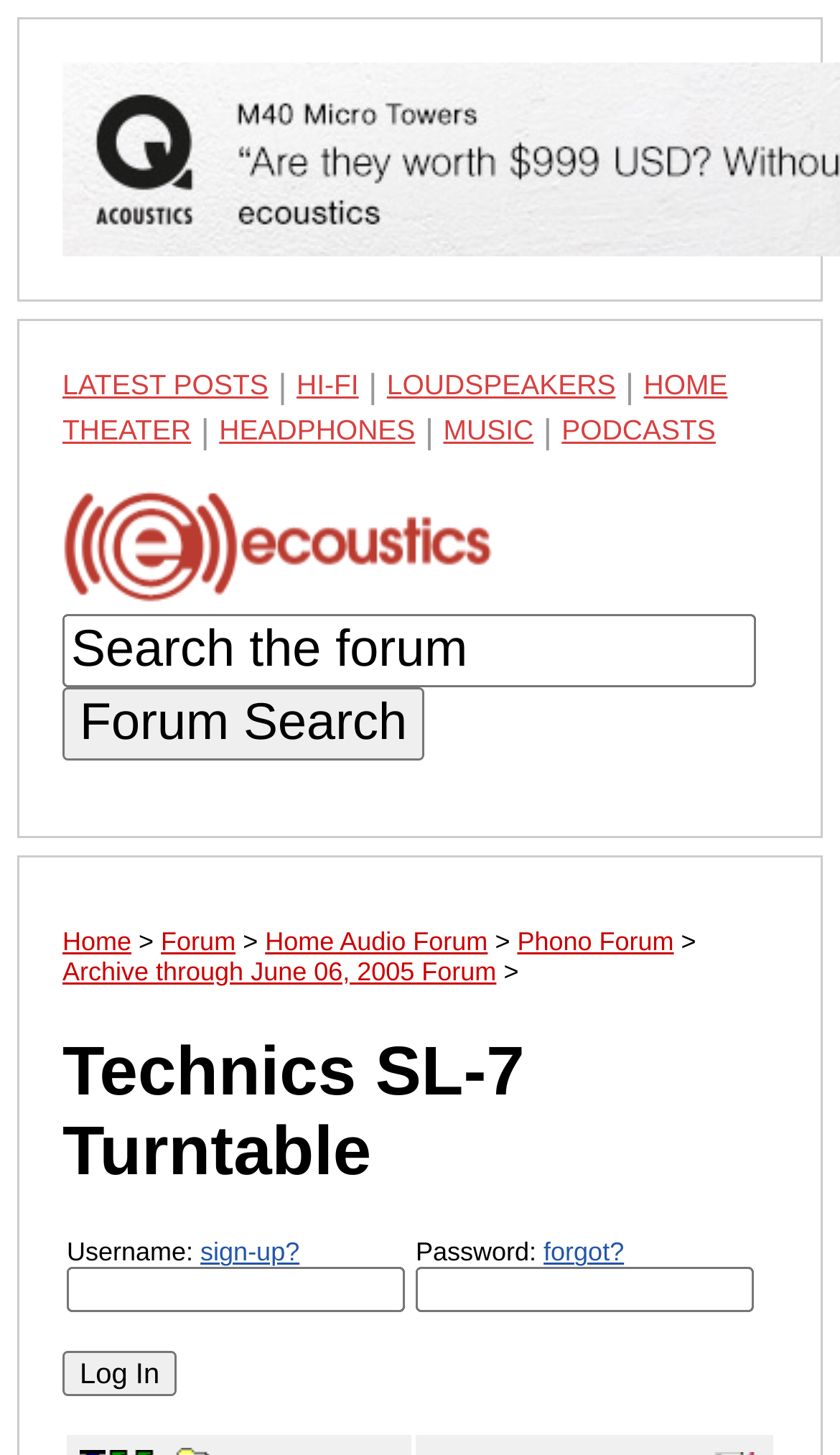Please give a succinct answer to the question in one word or phrase:
What is the name of the turntable?

Technics SL-7